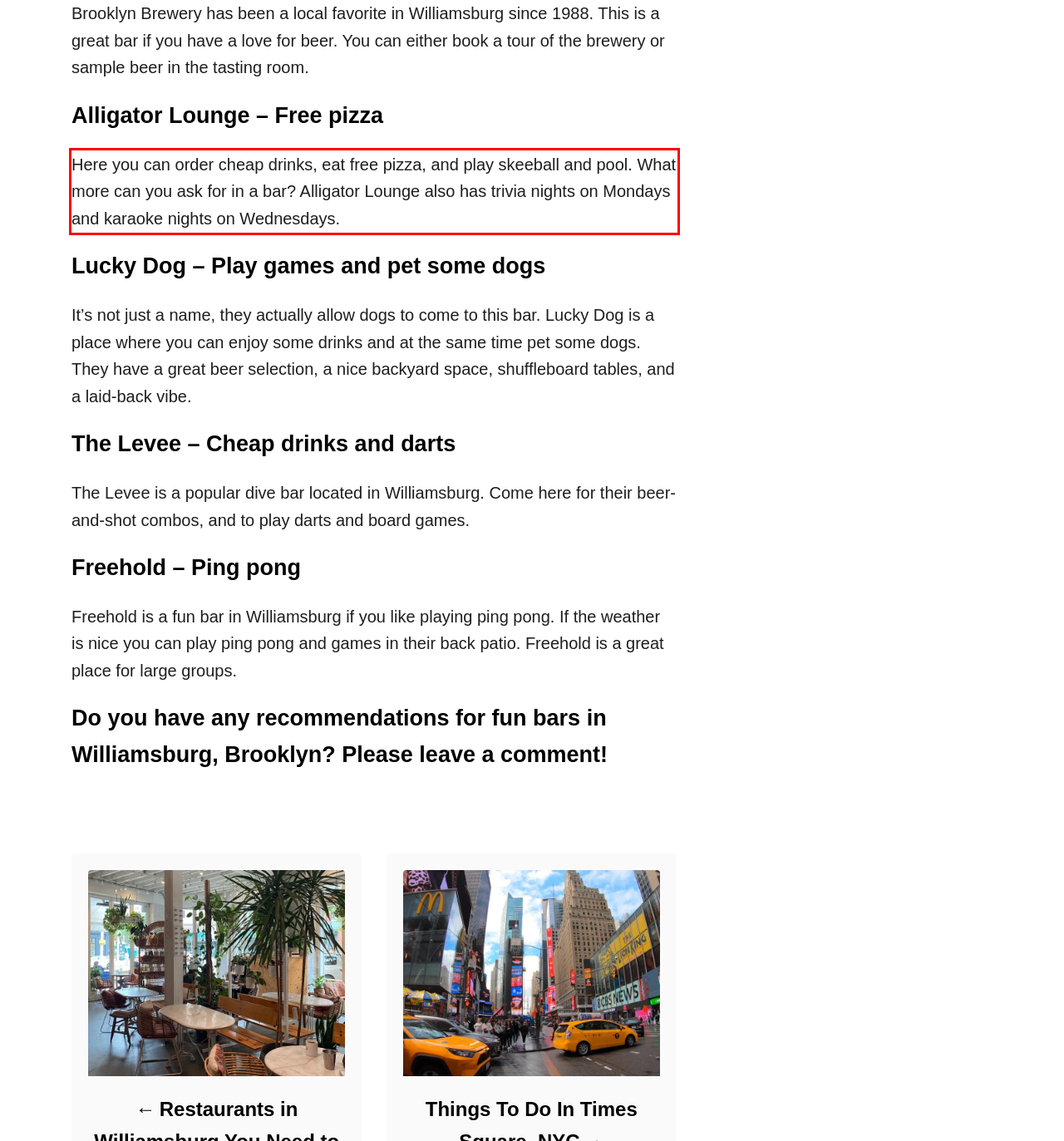You have a screenshot of a webpage with a red bounding box. Use OCR to generate the text contained within this red rectangle.

Here you can order cheap drinks, eat free pizza, and play skeeball and pool. What more can you ask for in a bar? Alligator Lounge also has trivia nights on Mondays and karaoke nights on Wednesdays.